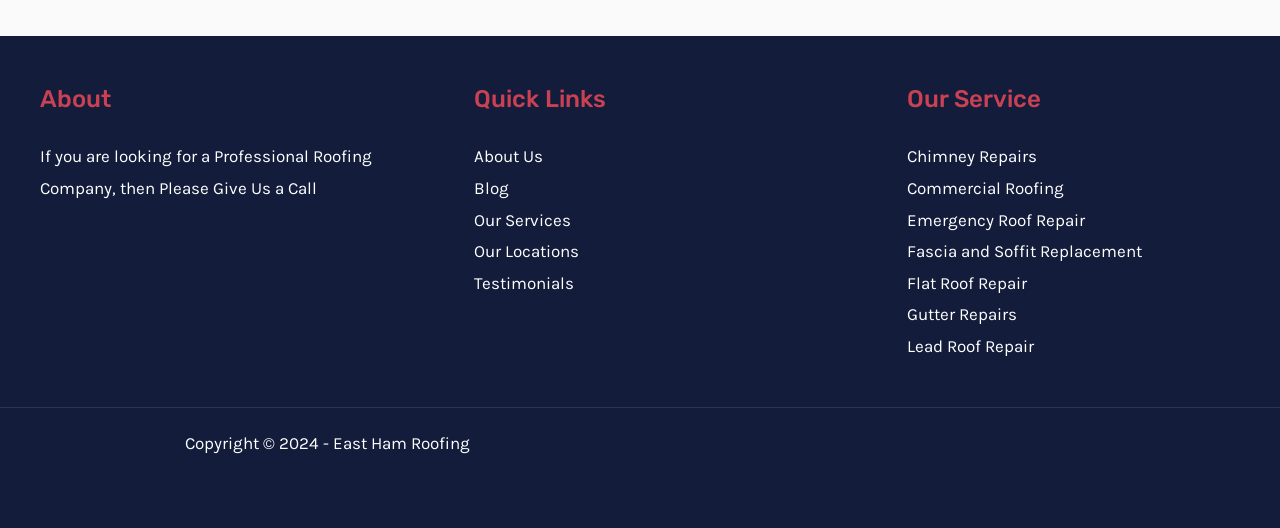Please give the bounding box coordinates of the area that should be clicked to fulfill the following instruction: "Read Testimonials". The coordinates should be in the format of four float numbers from 0 to 1, i.e., [left, top, right, bottom].

[0.37, 0.516, 0.448, 0.554]